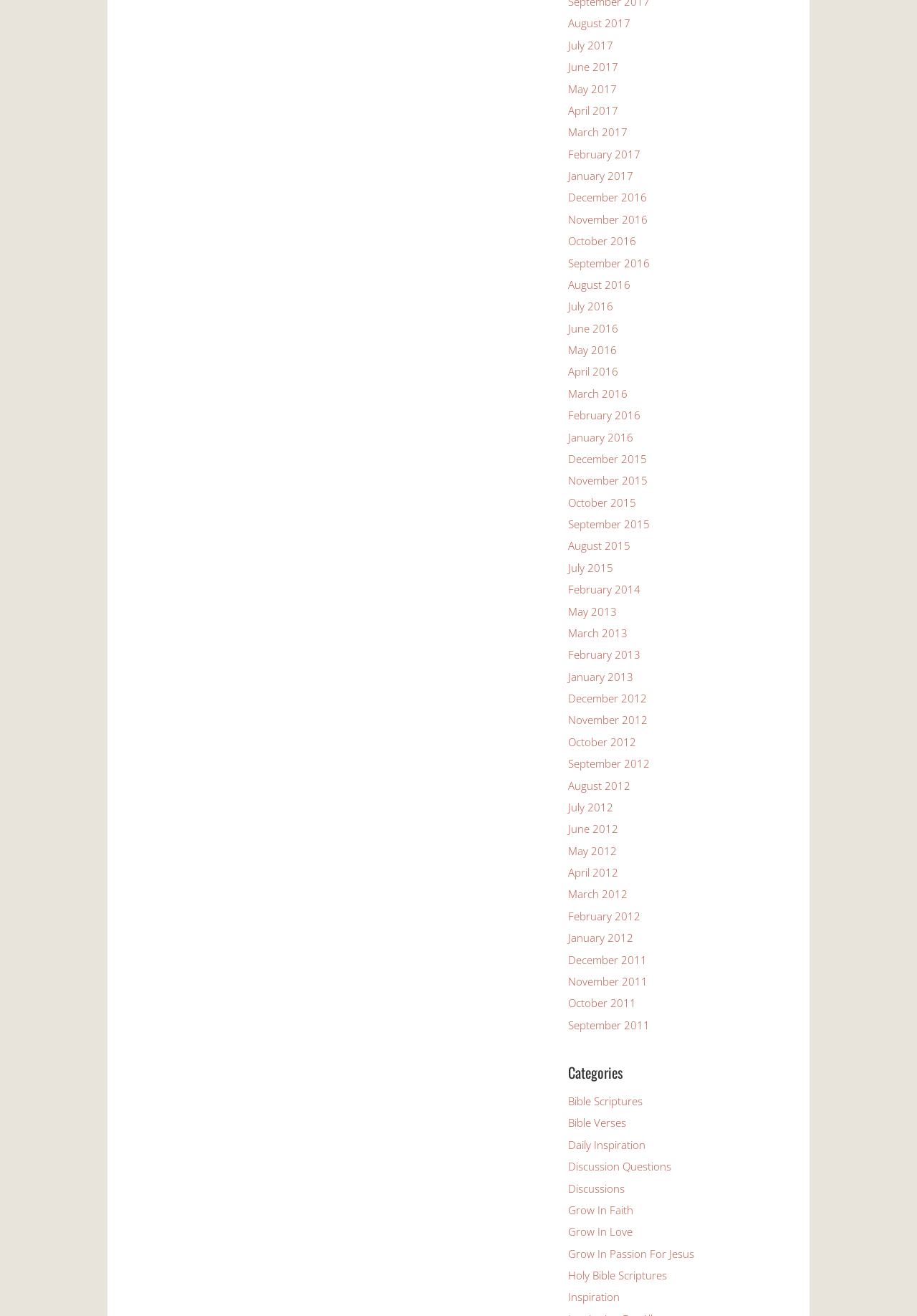Answer the following query concisely with a single word or phrase:
What is the last category listed?

Inspiration